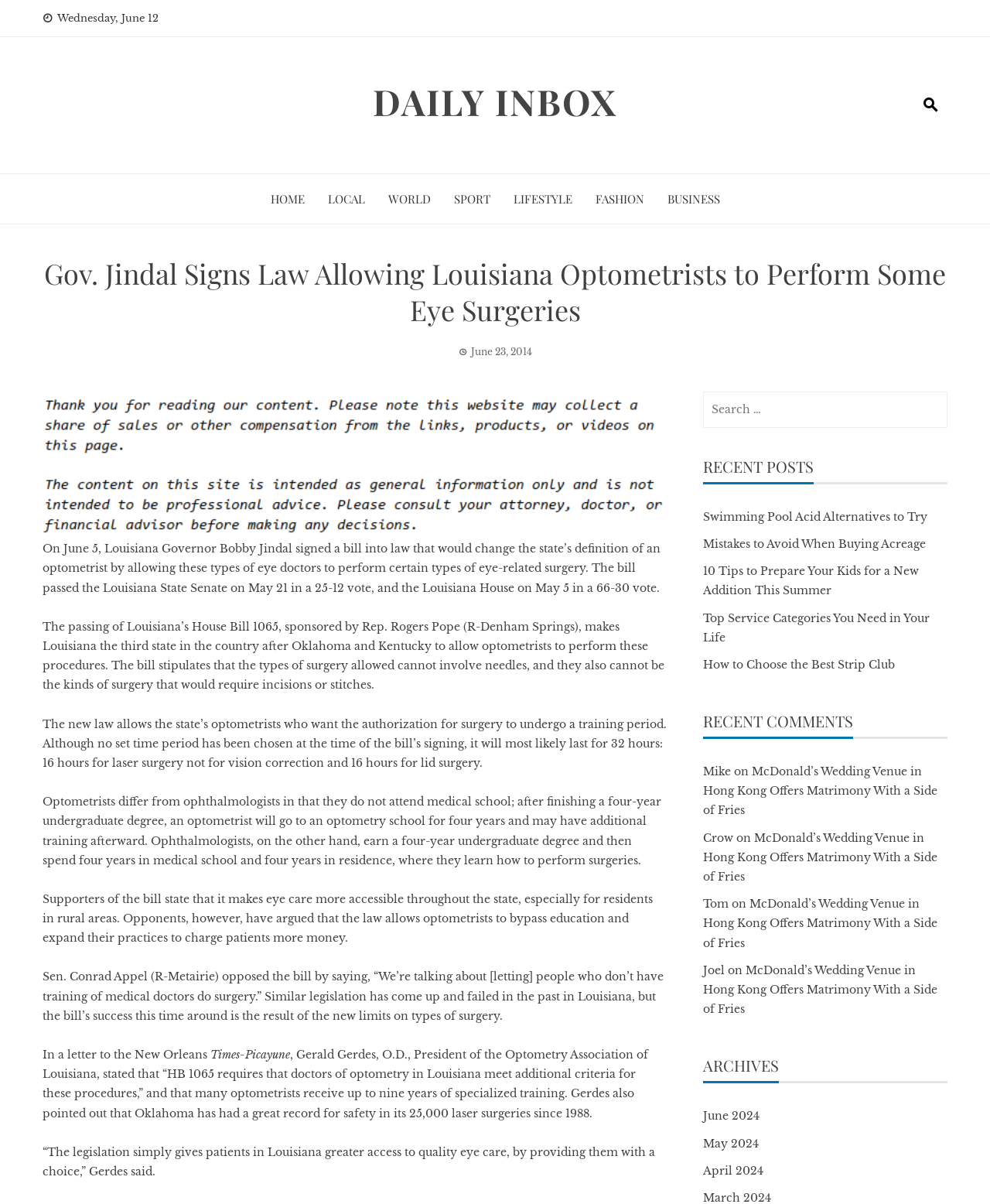Use a single word or phrase to respond to the question:
Who signed a bill into law on June 5?

Bobby Jindal